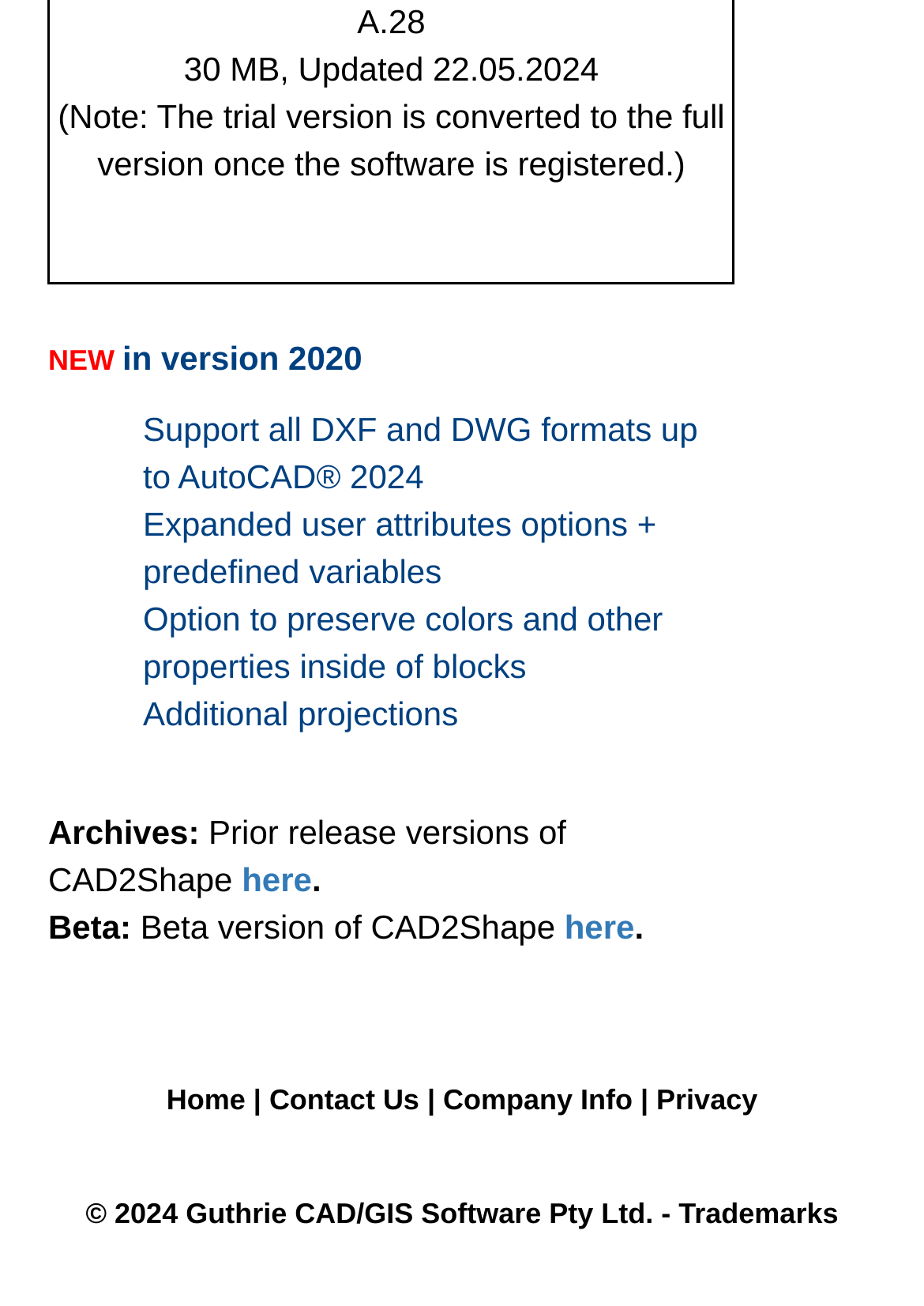How can I access prior release versions of CAD2Shape?
Provide an in-depth answer to the question, covering all aspects.

The text 'Prior release versions of CAD2Shape' is followed by a link 'here', indicating that users can access prior release versions of CAD2Shape by clicking on that link.